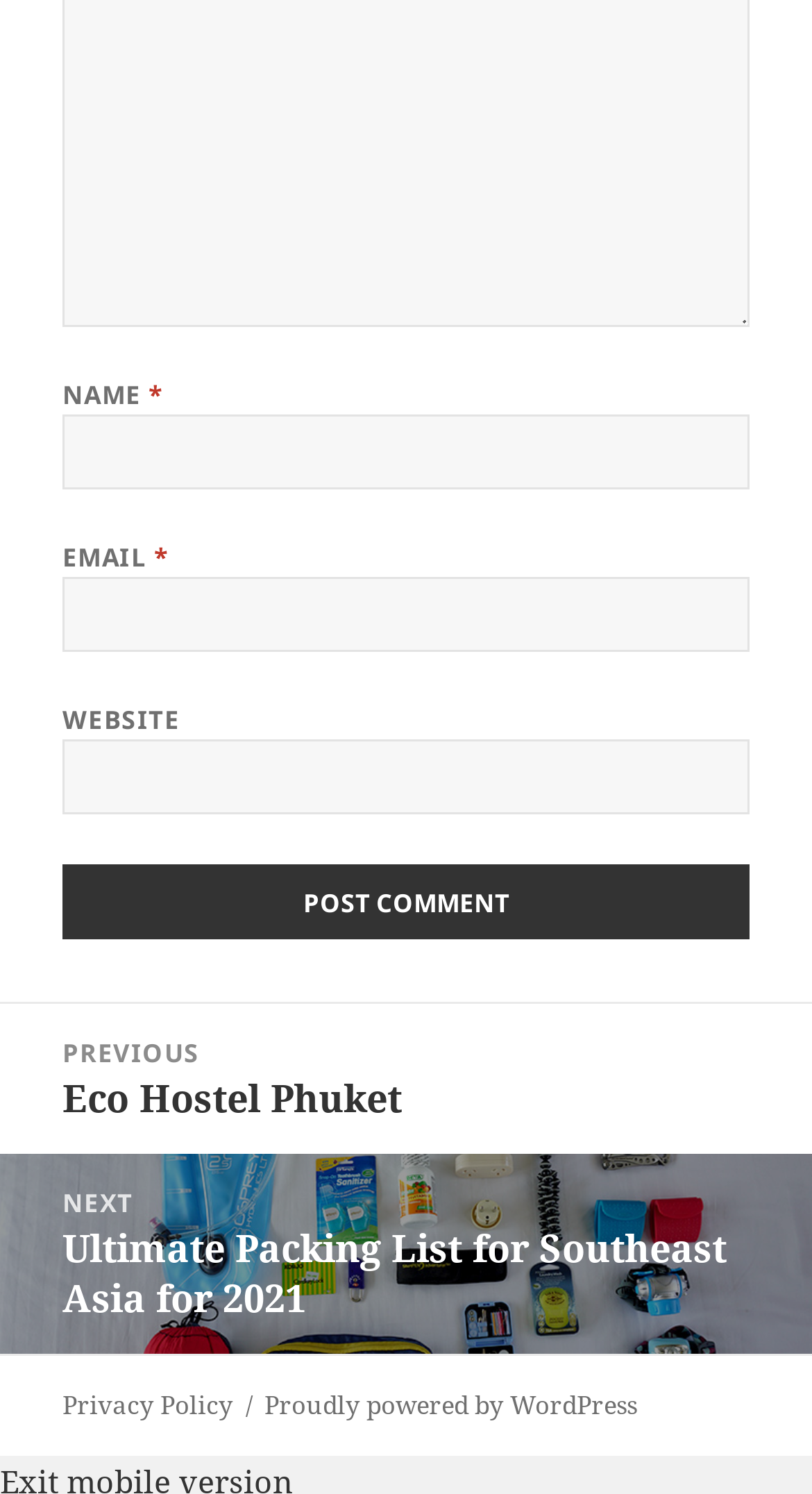What is the purpose of the textbox labeled 'NAME'?
Based on the image, answer the question in a detailed manner.

The textbox labeled 'NAME' is required and has an asterisk symbol next to it, indicating that it is a mandatory field. This suggests that the user needs to input their name in this field, likely for commenting or posting purposes.